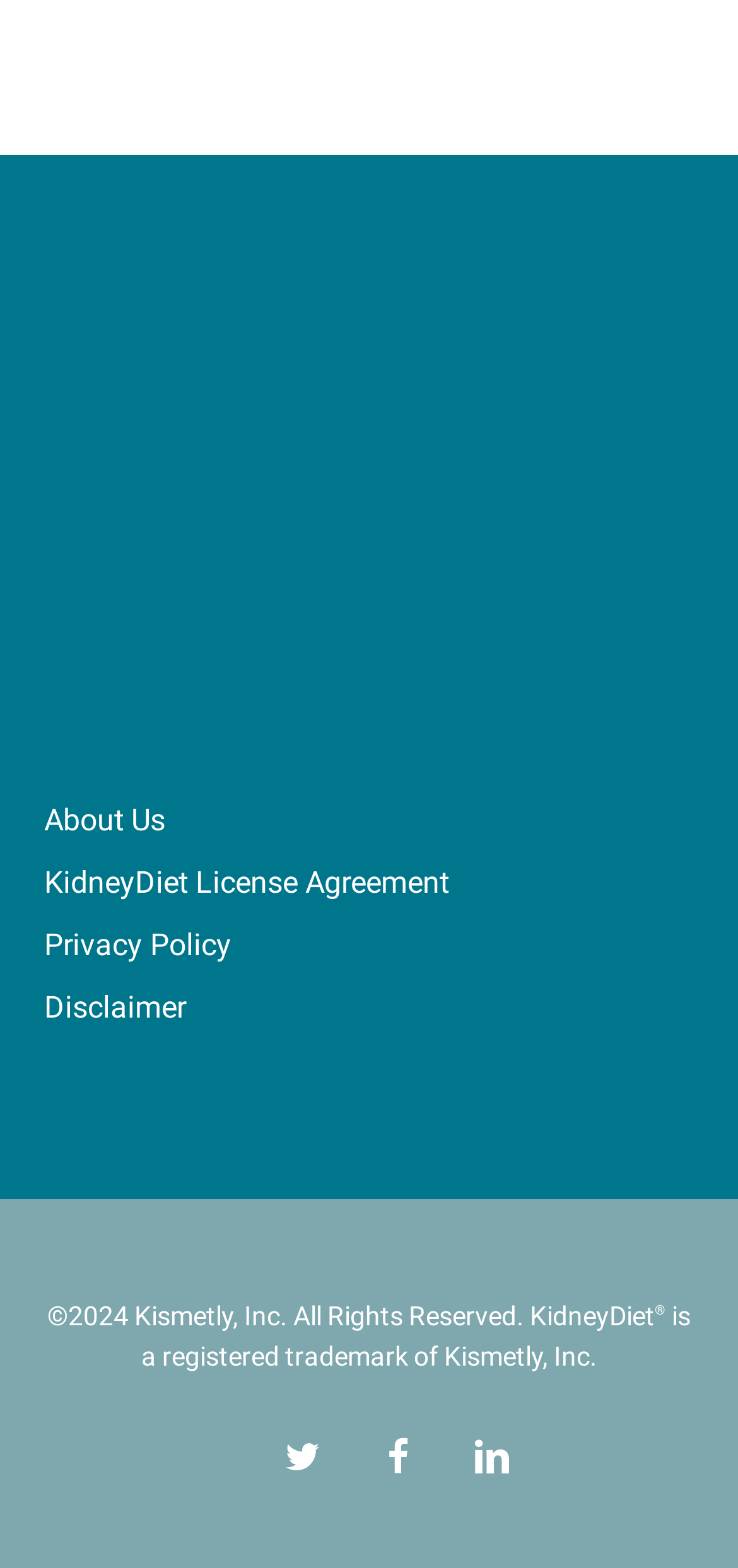What is the purpose of the links at the top of the webpage?
Refer to the screenshot and respond with a concise word or phrase.

Provide information